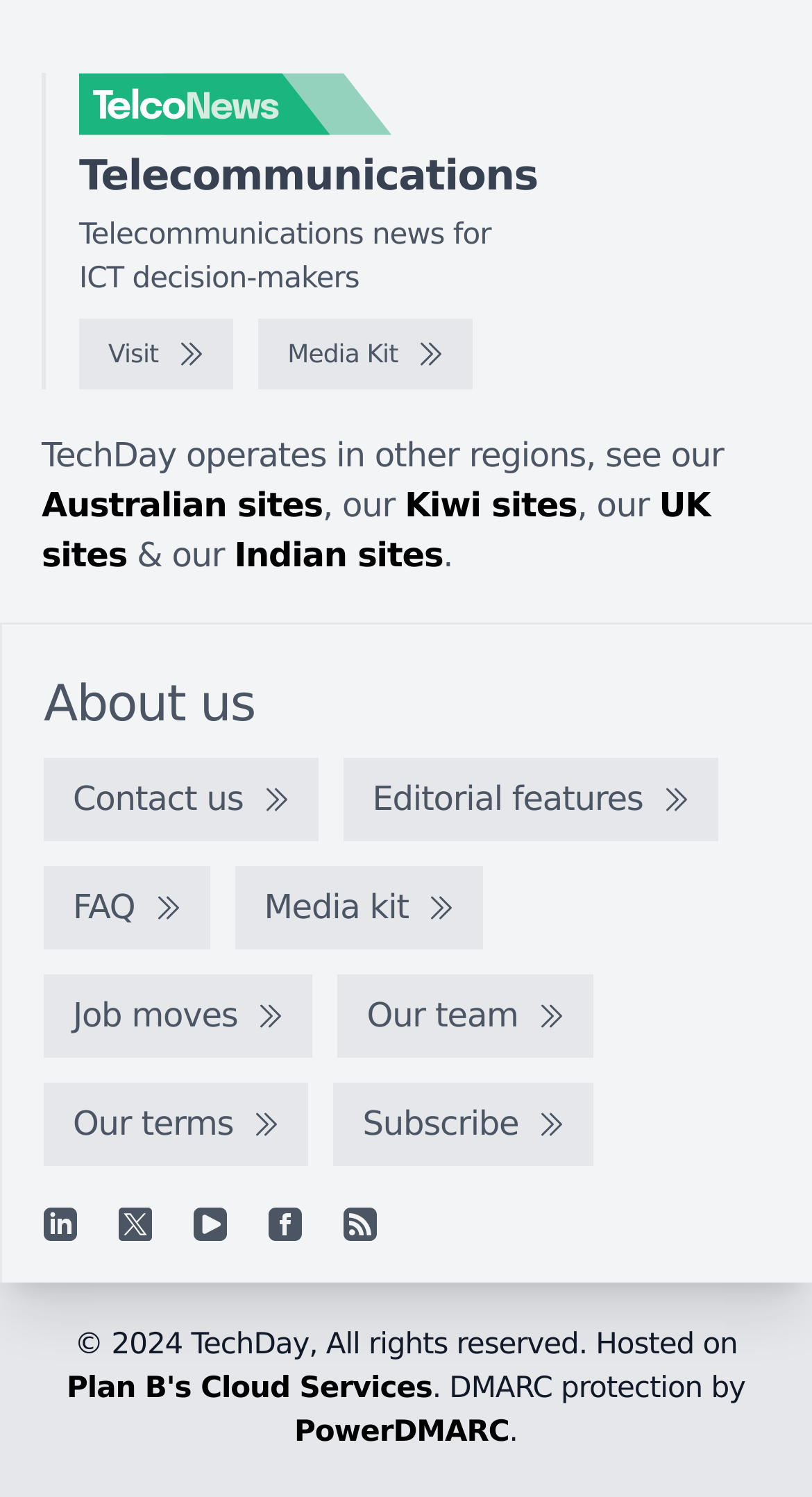Please identify the bounding box coordinates of the clickable region that I should interact with to perform the following instruction: "View the Australian sites". The coordinates should be expressed as four float numbers between 0 and 1, i.e., [left, top, right, bottom].

[0.051, 0.325, 0.397, 0.351]